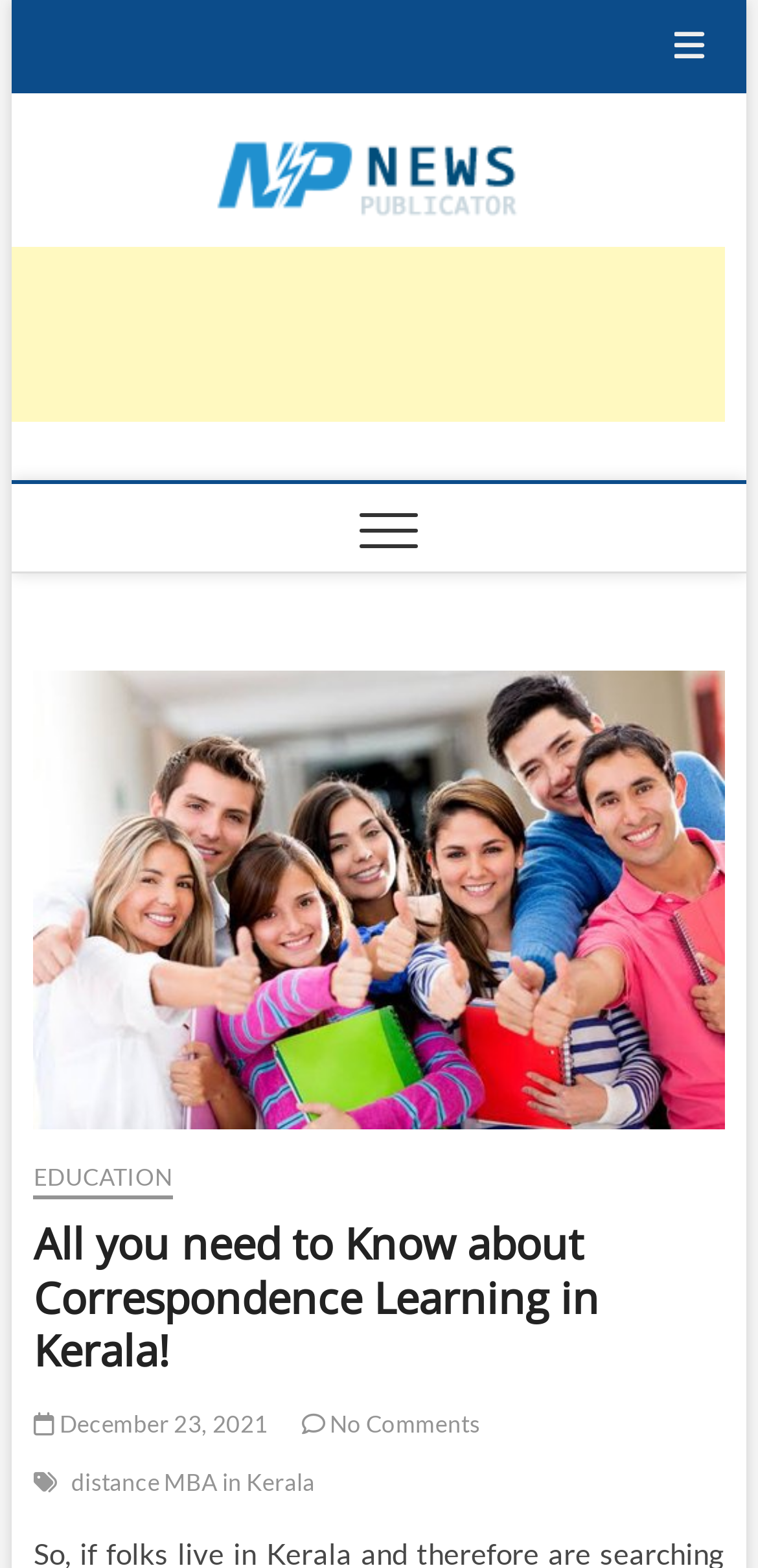What is the topic of the image?
Please give a detailed and elaborate explanation in response to the question.

I determined the topic of the image by looking at the 'image' element with the description 'distance MBA in Kerala', which is a child element of the 'figure' element.